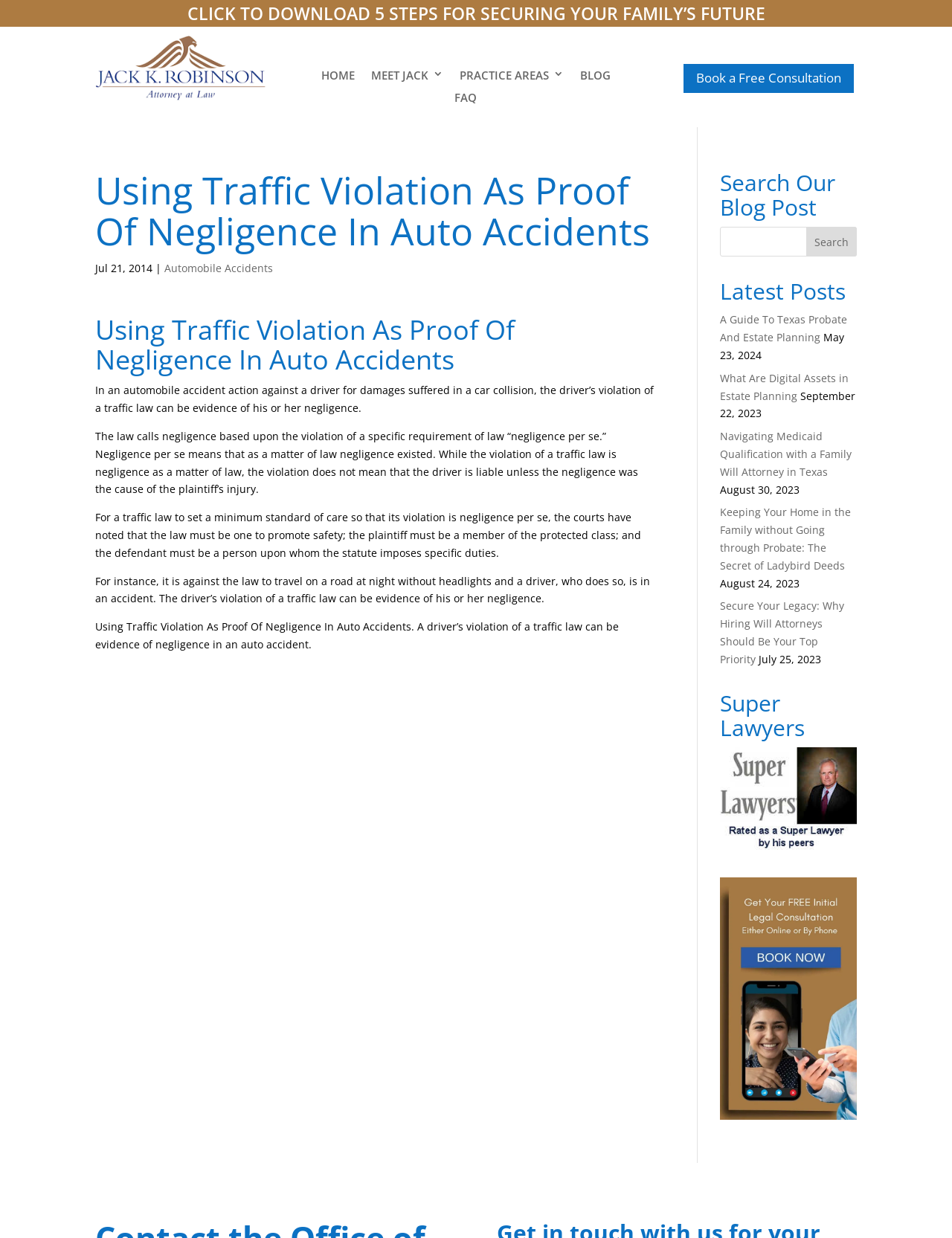Predict the bounding box of the UI element based on the description: "name="s" placeholder="Search this website"". The coordinates should be four float numbers between 0 and 1, formatted as [left, top, right, bottom].

None